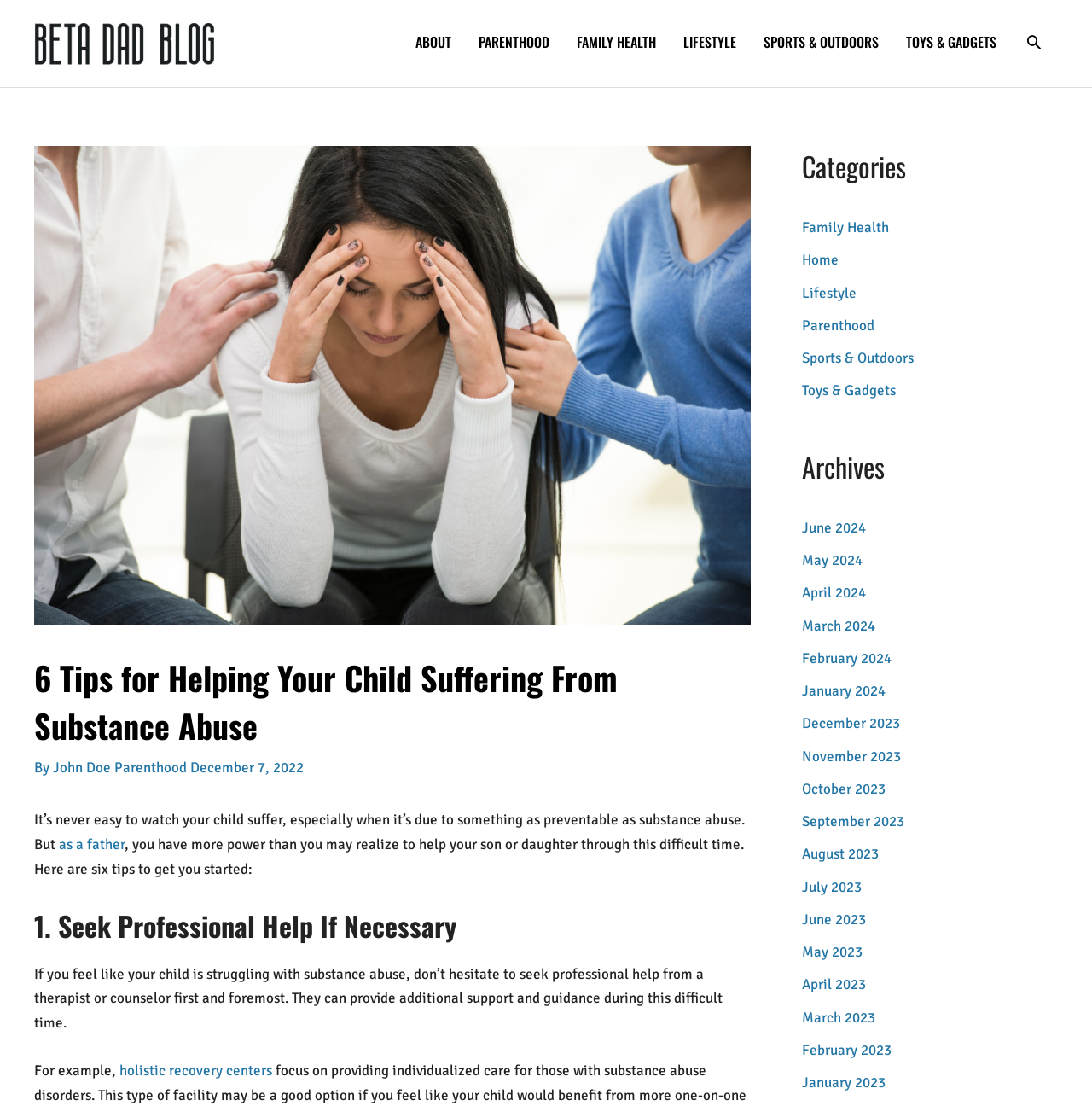Please find and report the bounding box coordinates of the element to click in order to perform the following action: "Click the 'Beta Dad Blog Logo' link". The coordinates should be expressed as four float numbers between 0 and 1, in the format [left, top, right, bottom].

[0.031, 0.03, 0.197, 0.046]